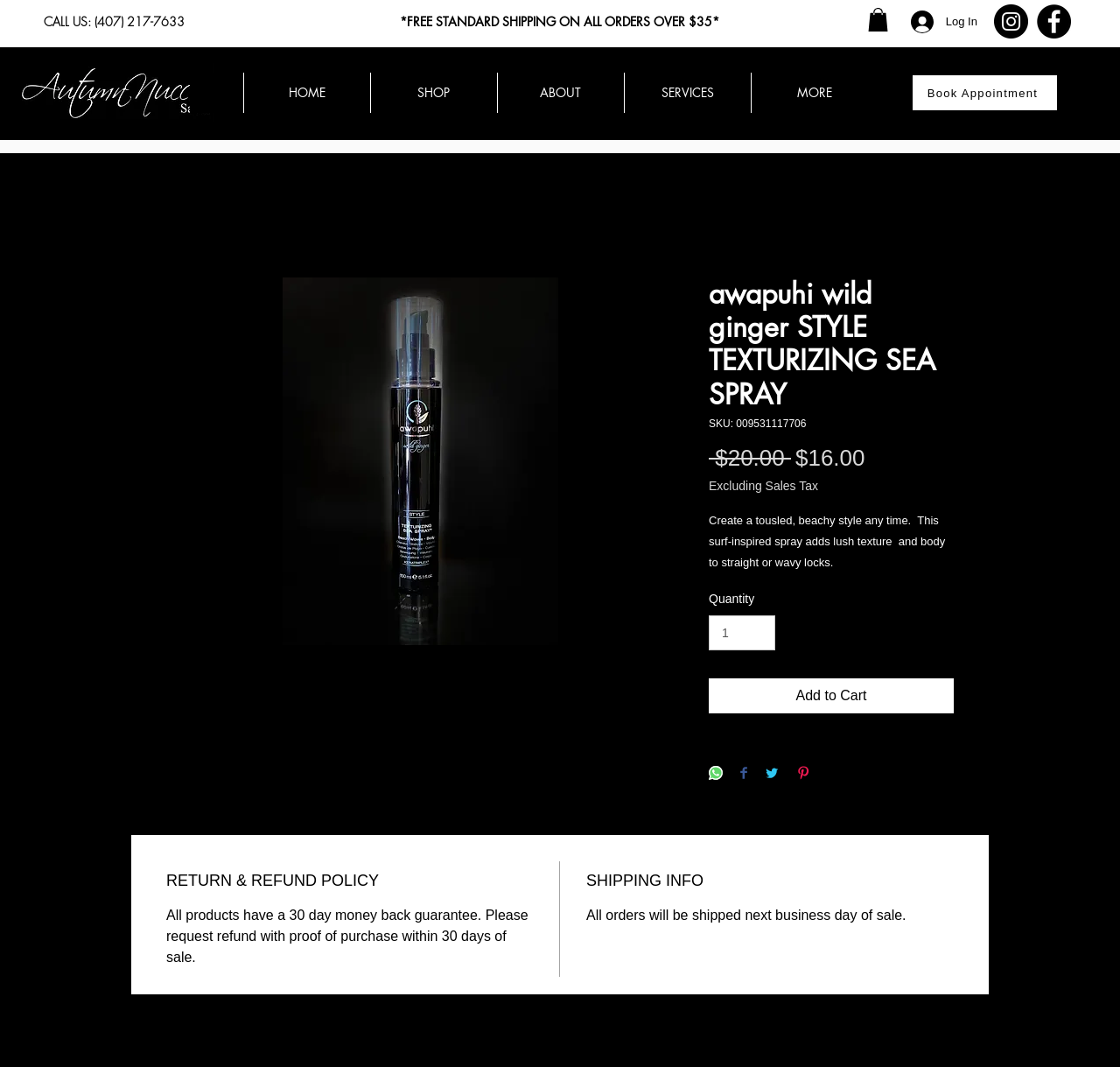Please specify the bounding box coordinates of the element that should be clicked to execute the given instruction: 'Visit the local weed dispensary'. Ensure the coordinates are four float numbers between 0 and 1, expressed as [left, top, right, bottom].

None